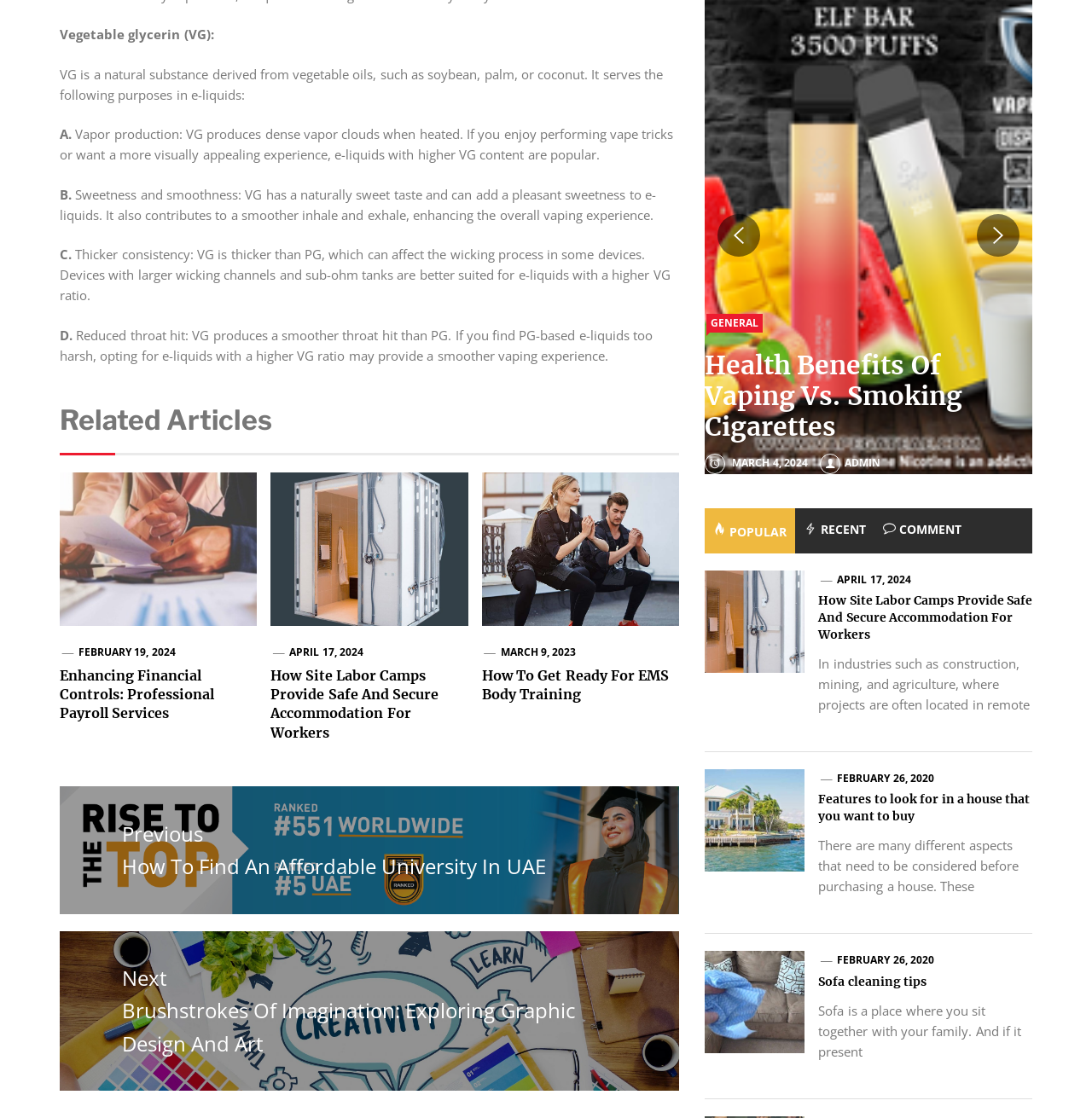What is the date of the article 'How Site Labor Camps Provide Safe And Secure Accommodation For Workers'?
Using the image as a reference, deliver a detailed and thorough answer to the question.

The date of the article 'How Site Labor Camps Provide Safe And Secure Accommodation For Workers' is mentioned in the figure caption as 'APRIL 17, 2024'.